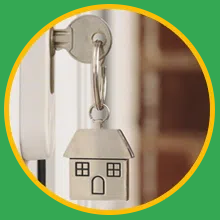What does the house-shaped keychain resonate with?
Answer with a single word or phrase by referring to the visual content.

Homeowners